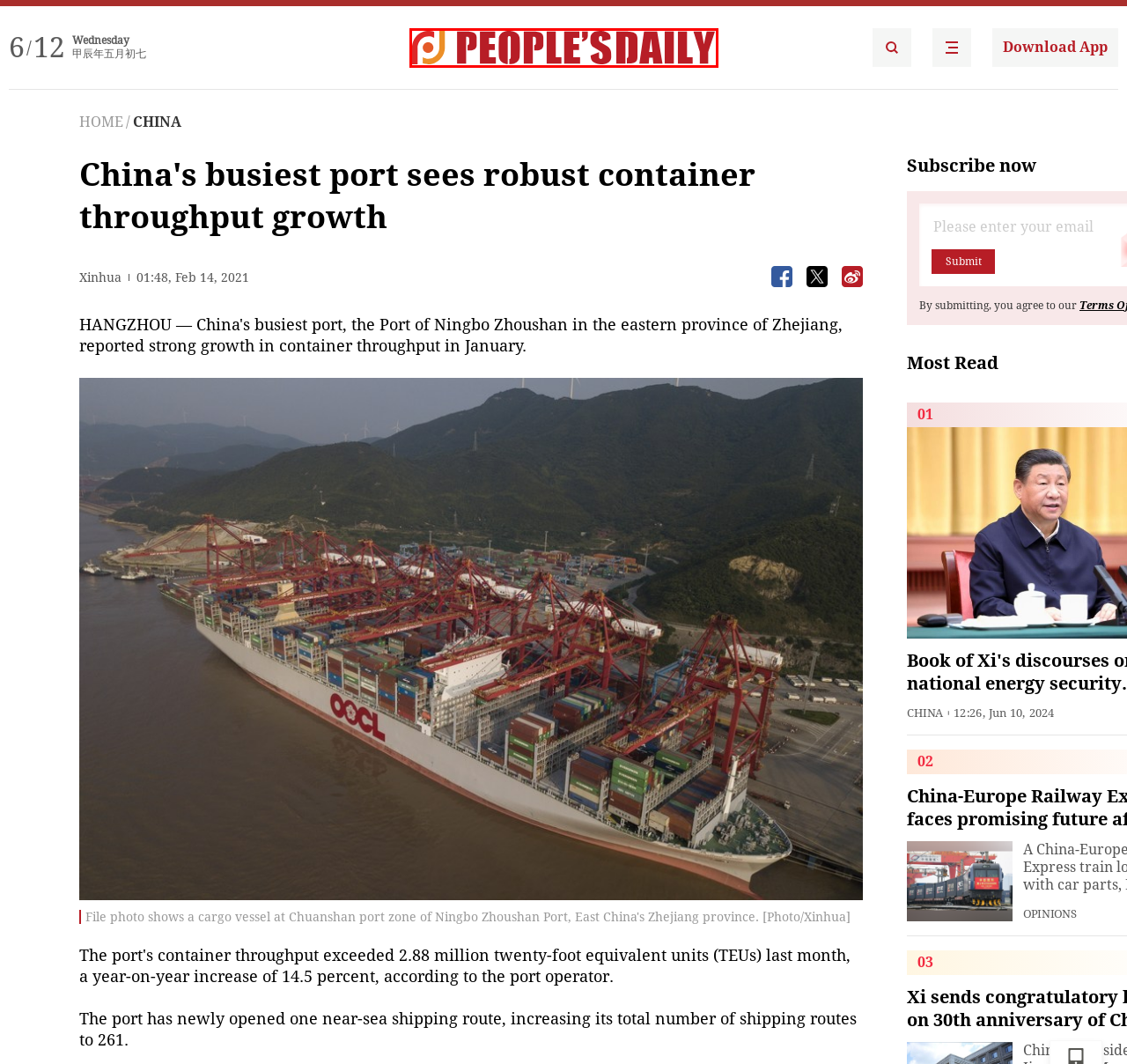Given a screenshot of a webpage with a red bounding box, please pick the webpage description that best fits the new webpage after clicking the element inside the bounding box. Here are the candidates:
A. ‎People's Daily-News from China on the App Store
B. About PeopleDaily
C. Privacy policy
D. People's Daily
E. People's Daily官方下载-People's Daily app 最新版本免费下载-应用宝官网
F. 全国互联网安全管理平台
G. About Us
H. People's Daily English language App - Homepage - Breaking News, China News, World News and Video

H